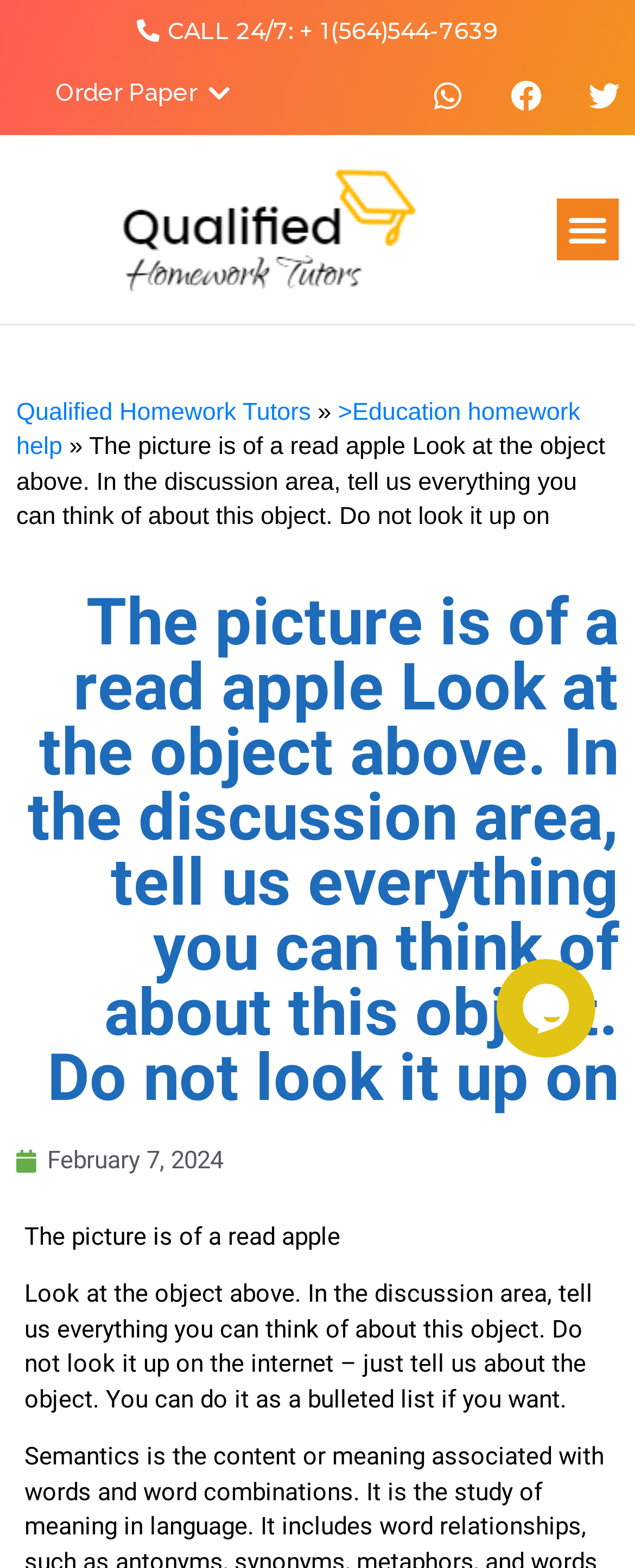Elaborate on the different components and information displayed on the webpage.

The webpage appears to be an educational platform or homework help website. At the top, there are four links: "CALL 24/7: + 1(564)544-7639", "Order Paper", "Whatsapp", and "Facebook" and "Twitter" icons, aligned horizontally across the top of the page. Below these links, there is a menu toggle button on the right side.

The main content area has a navigation section with breadcrumbs, which includes links to "Qualified Homework Tutors" and "Education homework help". Below the navigation section, there is a heading that repeats the title "The picture is of a read apple Look at the object above. In the discussion area, tell us everything you can think of about this object. Do not look it up on". 

Underneath the heading, there is a link to a specific date, "February 7, 2024", and a time element next to it. The main content of the page is a paragraph of text that instructs the user to look at an object above and describe it in the discussion area without looking it up on the internet. The object being referred to is likely an image, but it is not explicitly described in the accessibility tree.

On the right side of the page, there is an iframe containing a chat widget.